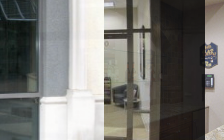What types of spaces do Advantage Glassworks cater to?
Using the image provided, answer with just one word or phrase.

Residential and commercial